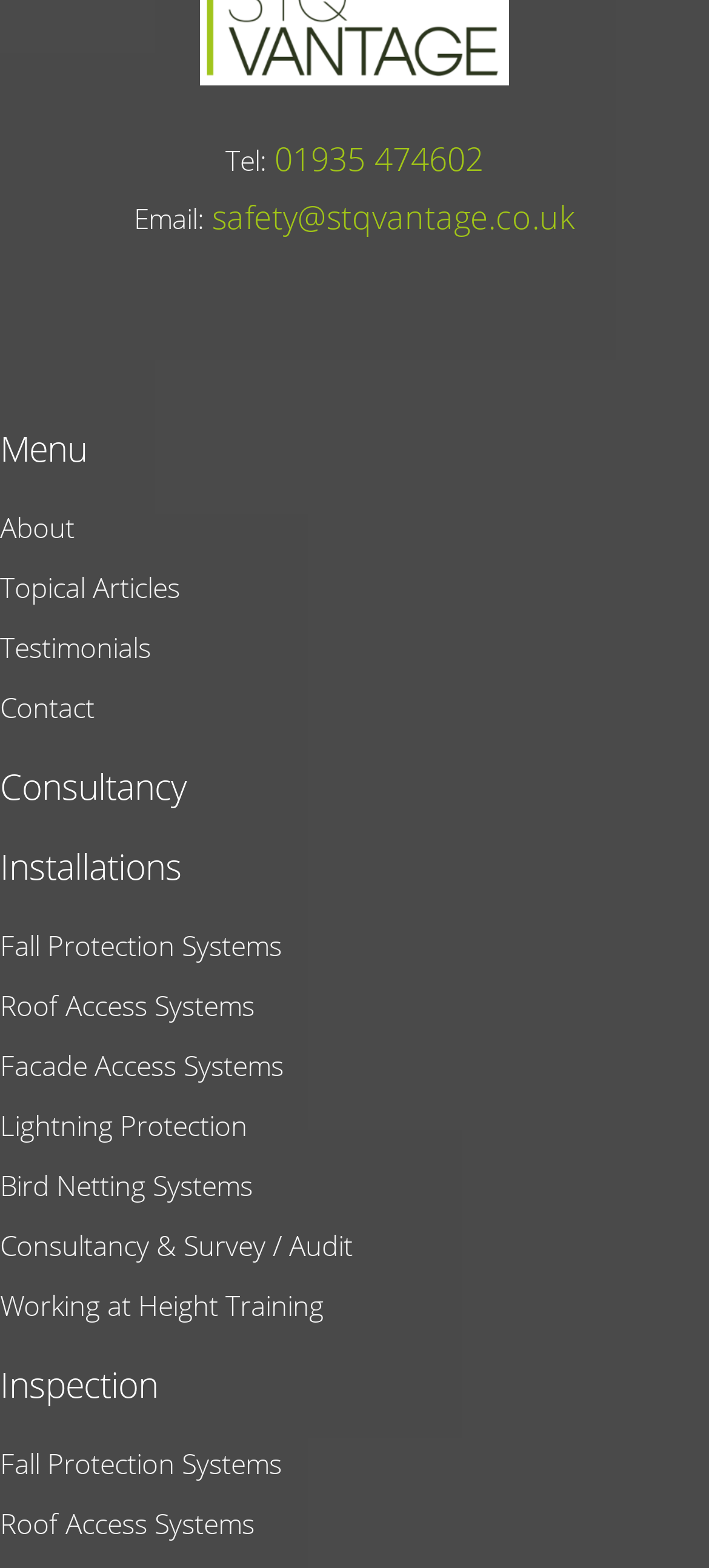How many types of access systems are mentioned?
Answer the question with a detailed and thorough explanation.

I found three types of access systems mentioned: 'Fall Protection Systems', 'Roof Access Systems', and 'Facade Access Systems'.